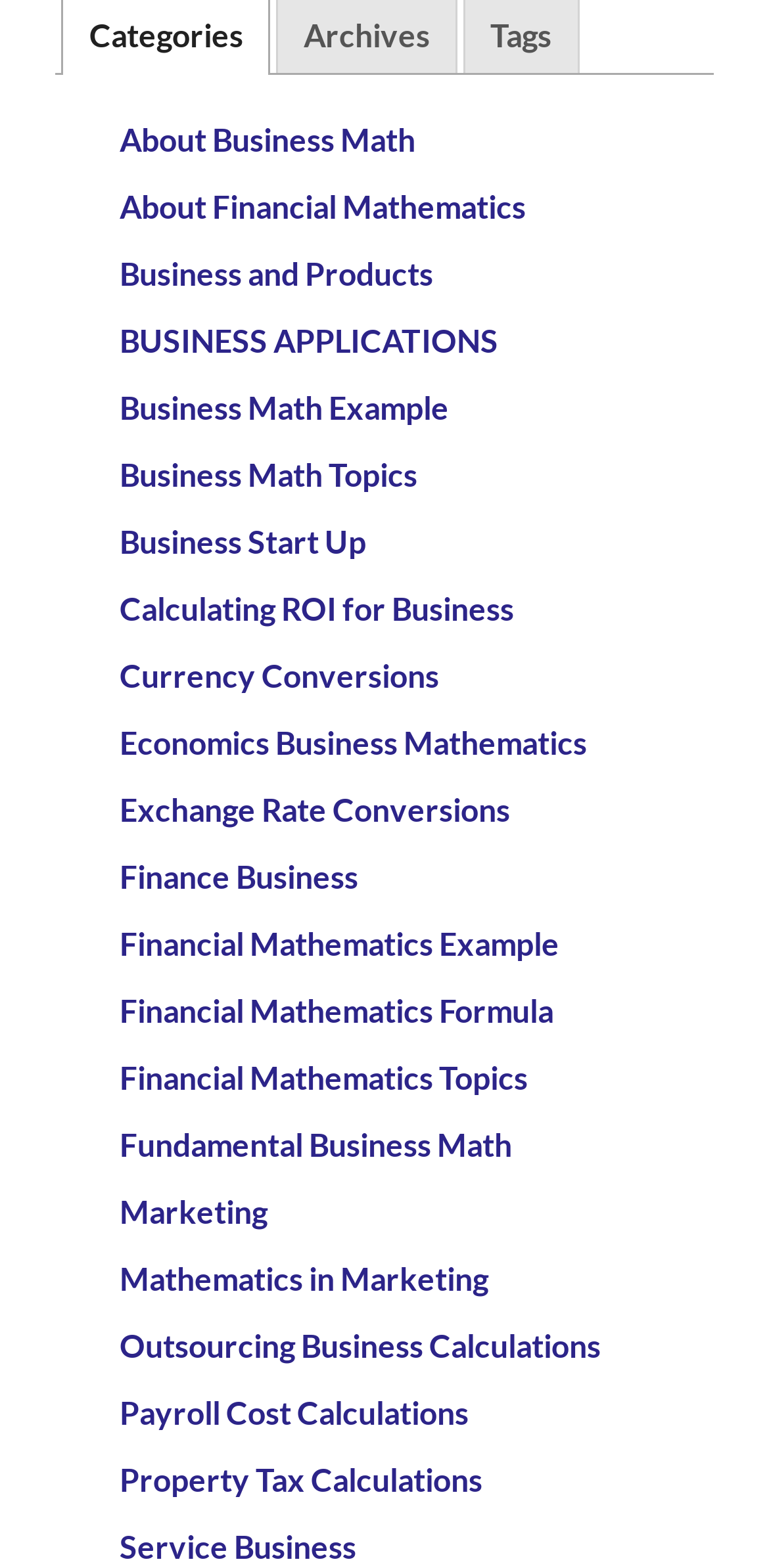Determine the bounding box coordinates of the clickable region to carry out the instruction: "explore financial mathematics examples".

[0.155, 0.589, 0.727, 0.613]